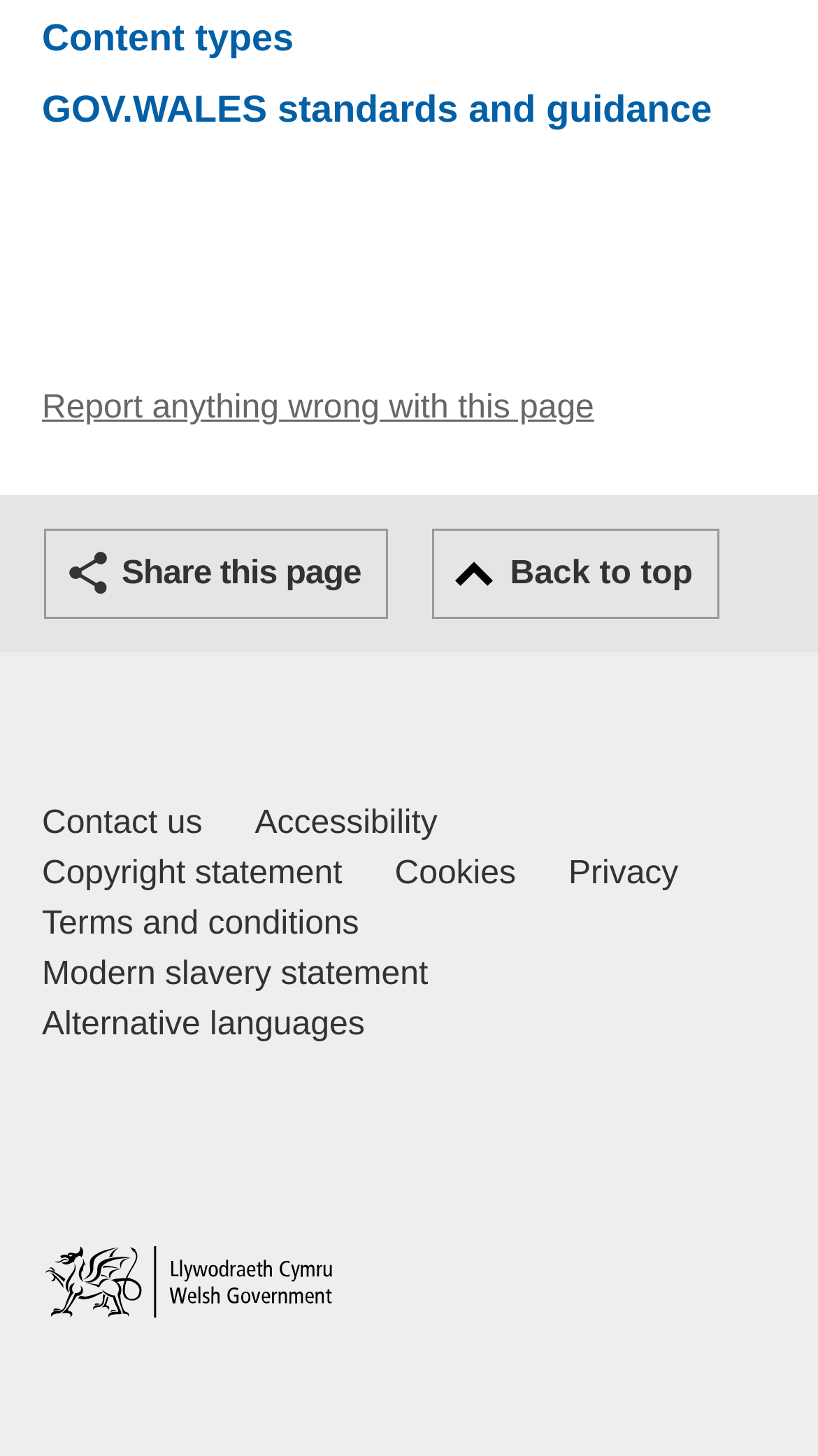Determine the bounding box coordinates for the HTML element described here: "Share this page".

[0.054, 0.363, 0.475, 0.425]